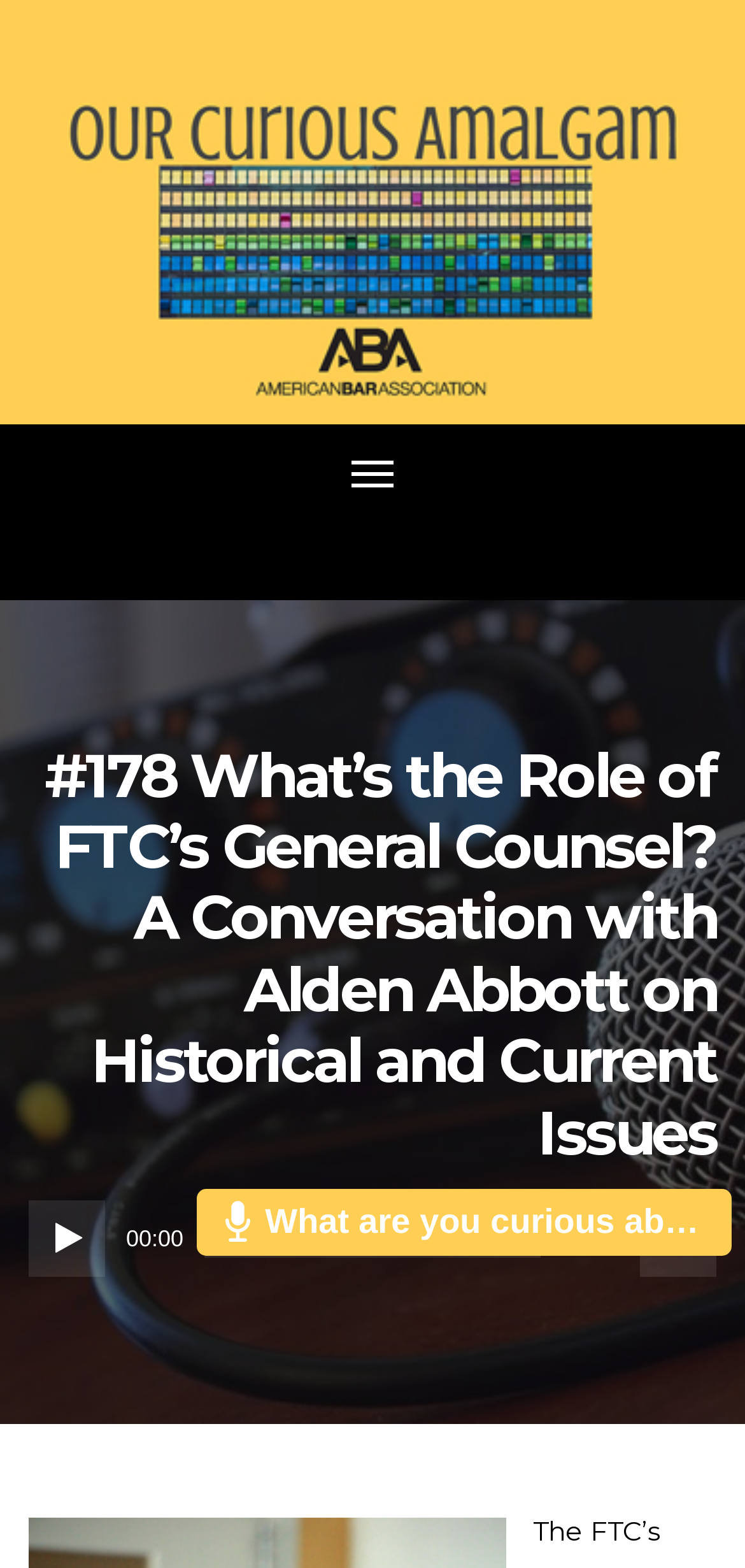Answer the following in one word or a short phrase: 
What is the current time of the audio player?

00:00